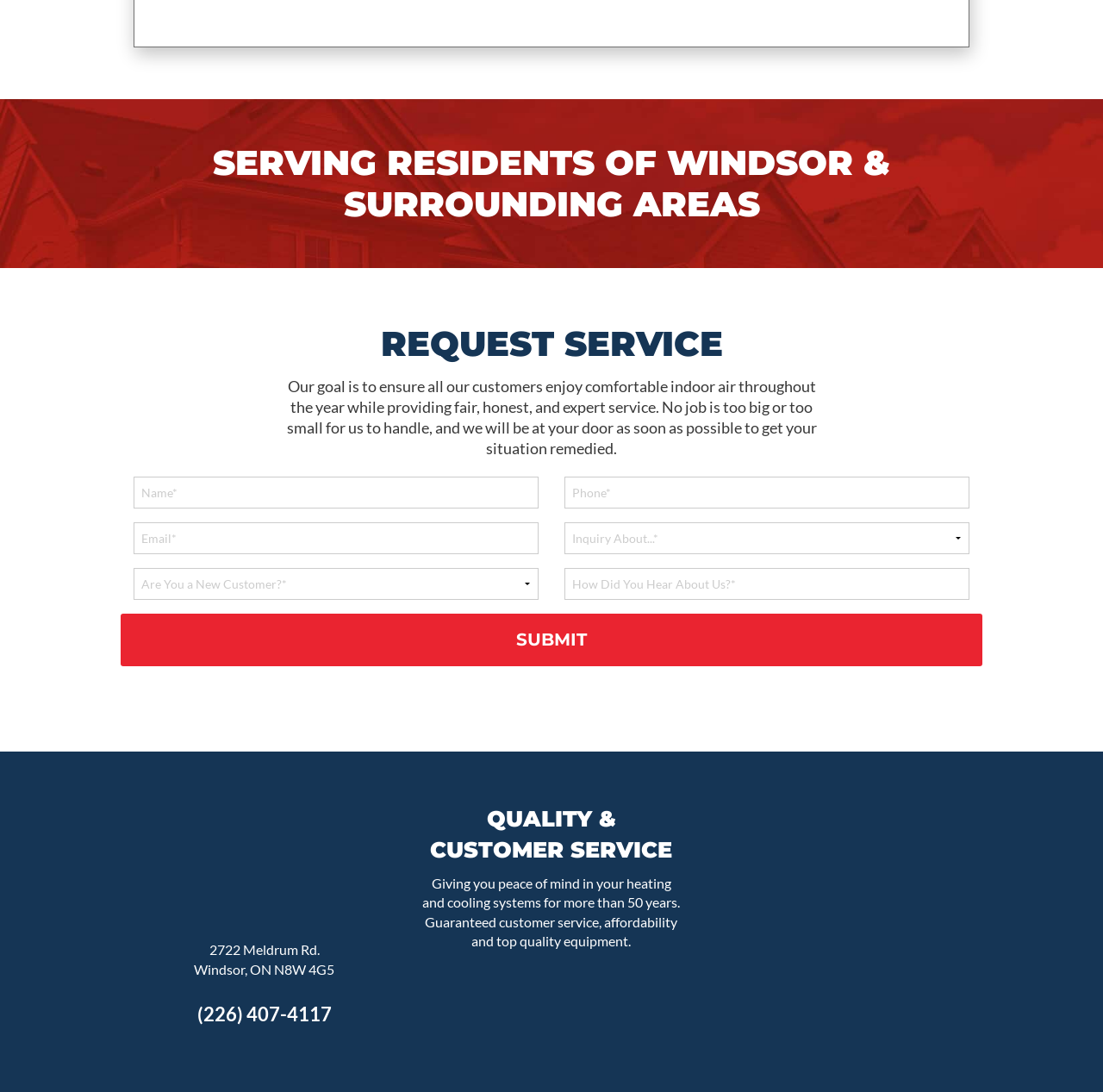Respond with a single word or short phrase to the following question: 
Where is the company located?

Windsor, ON